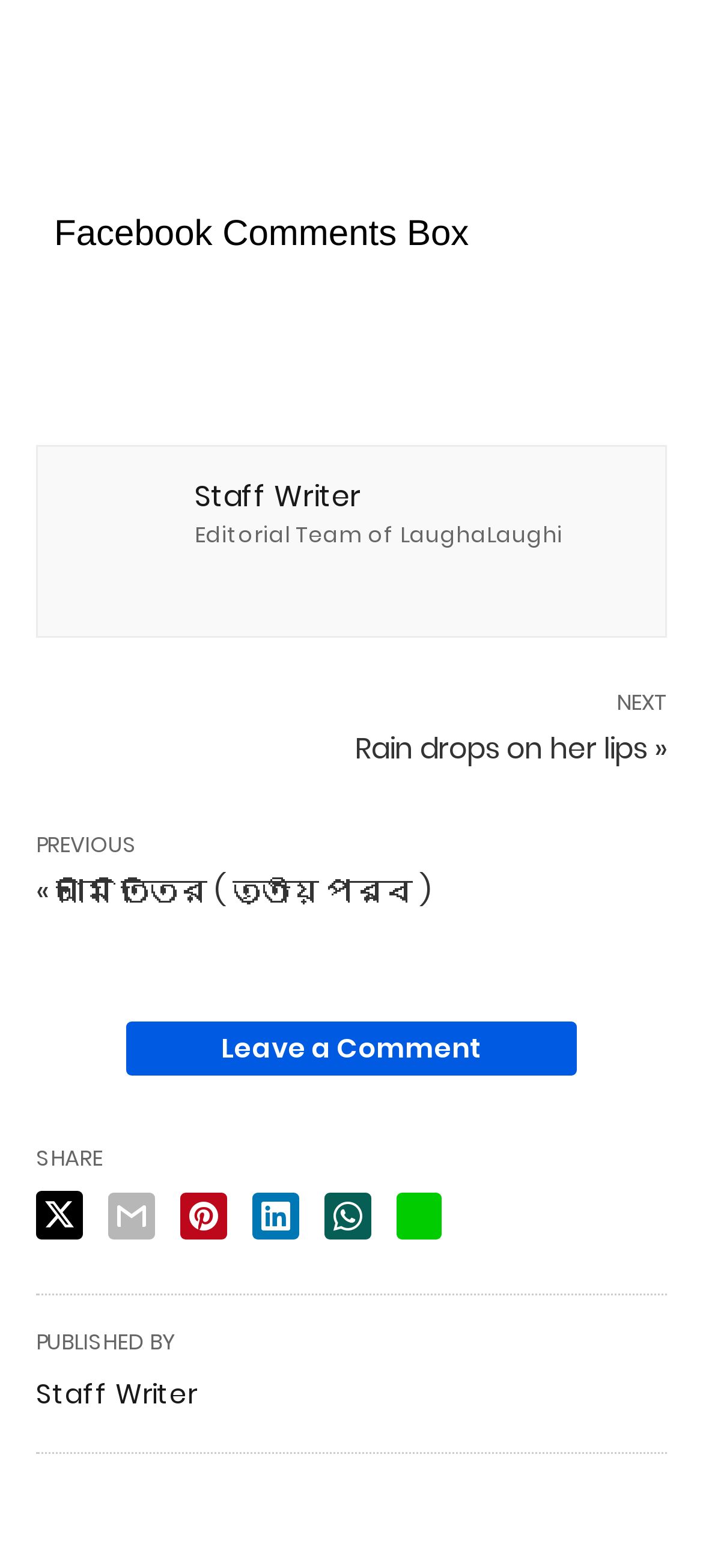What is the name of the author?
Answer the question with a single word or phrase derived from the image.

Staff Writer